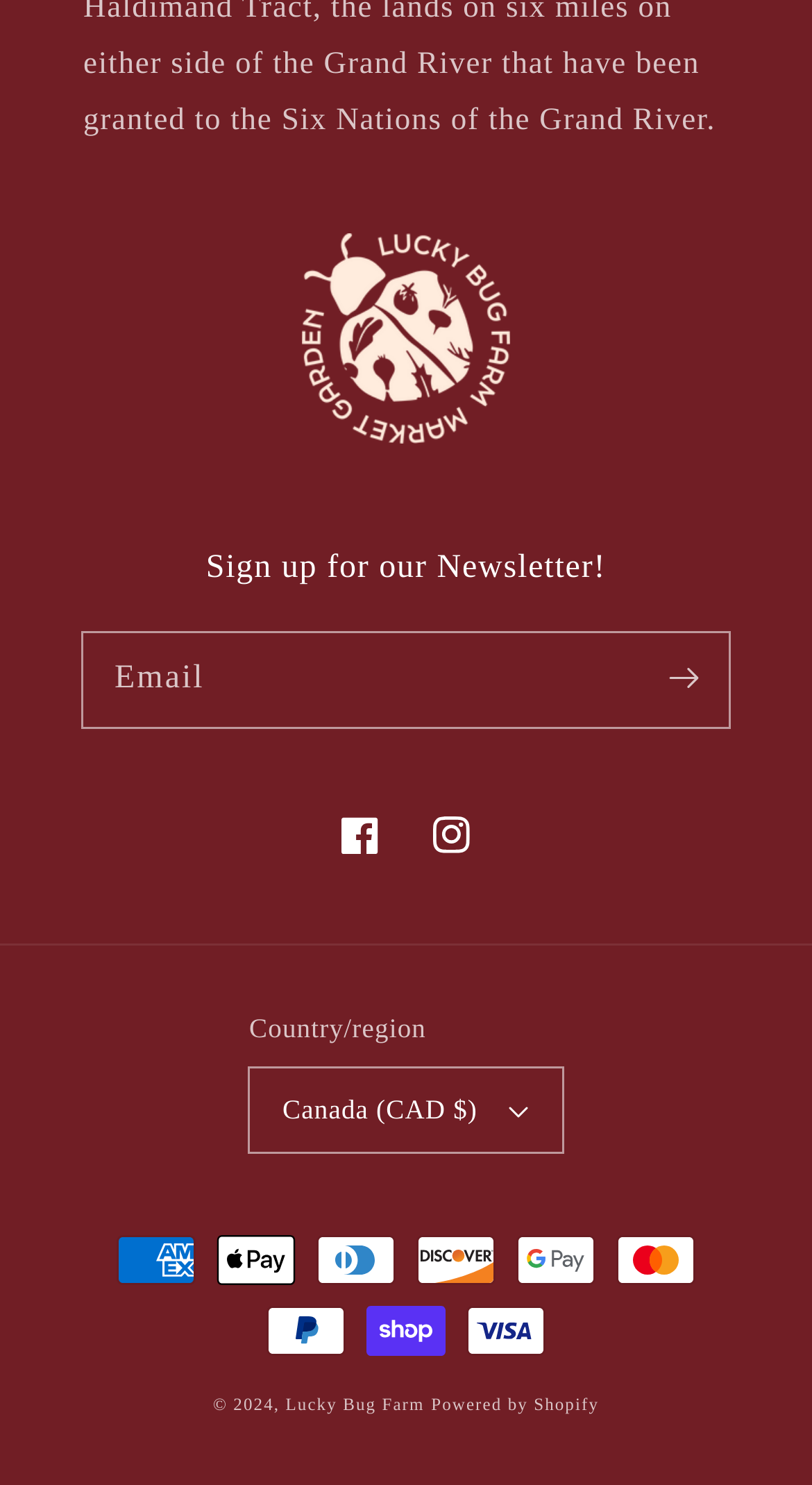Who owns the copyright?
Give a thorough and detailed response to the question.

The copyright notice at the bottom of the page states '© 2024, Lucky Bug Farm', indicating that Lucky Bug Farm owns the copyright for the website's content.